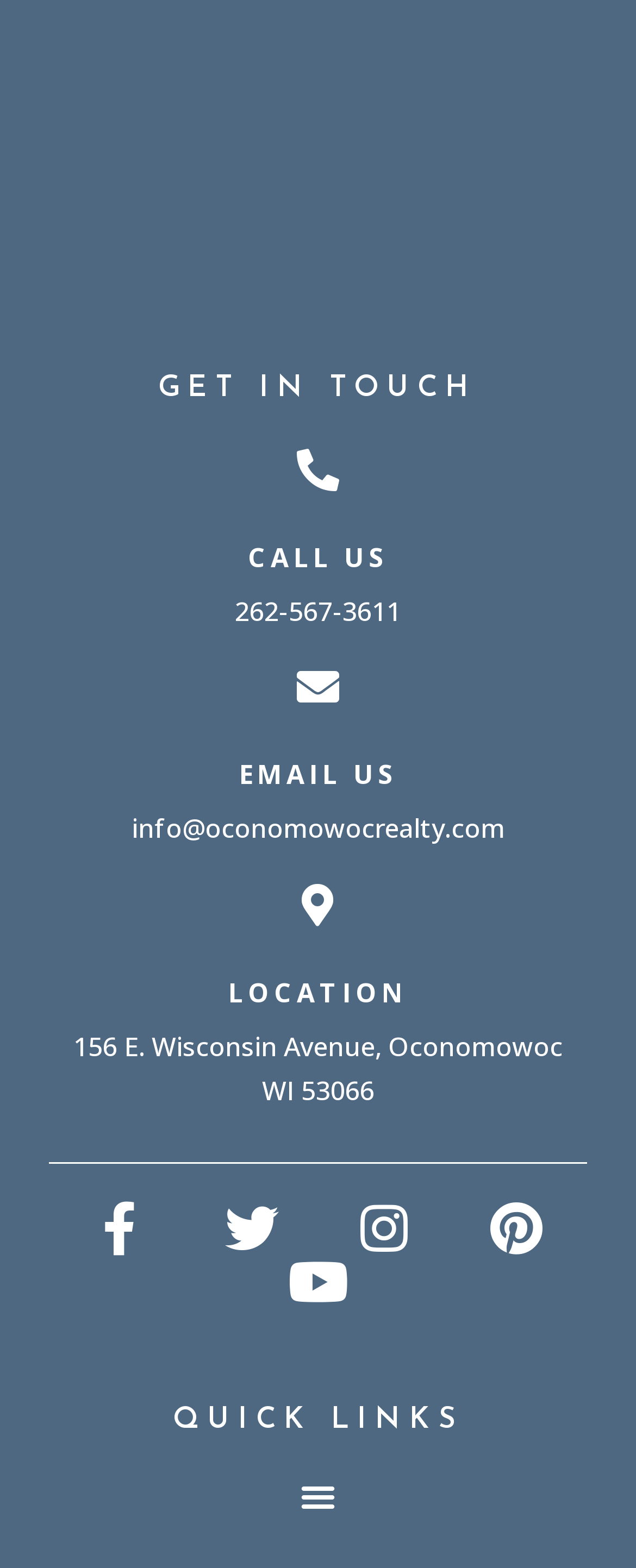Consider the image and give a detailed and elaborate answer to the question: 
What is the purpose of the 'QUICK LINKS' section?

I inferred the purpose of the 'QUICK LINKS' section by its heading, which suggests that it provides quick links to important pages or resources.